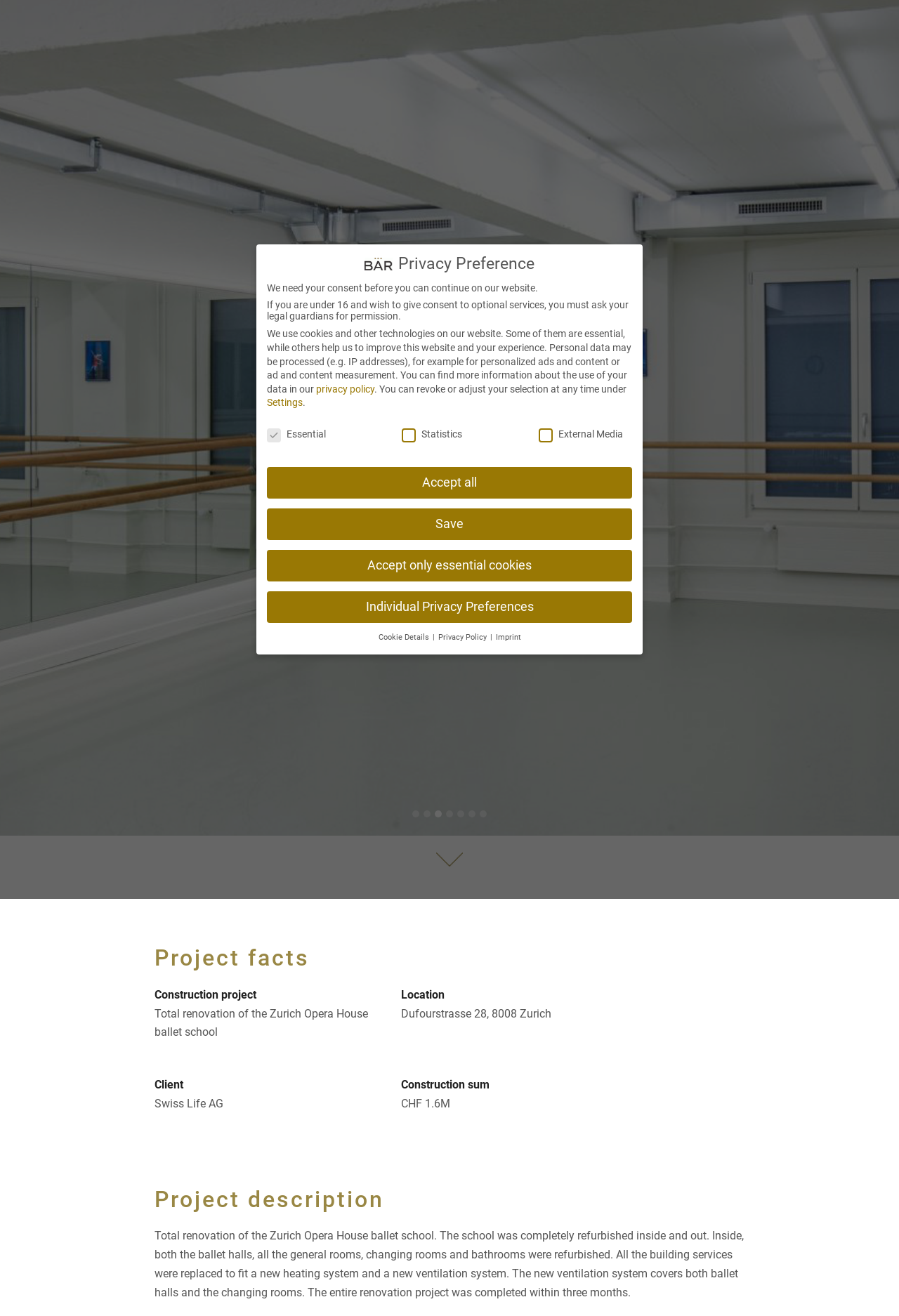Can you identify the bounding box coordinates of the clickable region needed to carry out this instruction: 'Click the link to learn more about the project'? The coordinates should be four float numbers within the range of 0 to 1, stated as [left, top, right, bottom].

[0.485, 0.647, 0.515, 0.658]